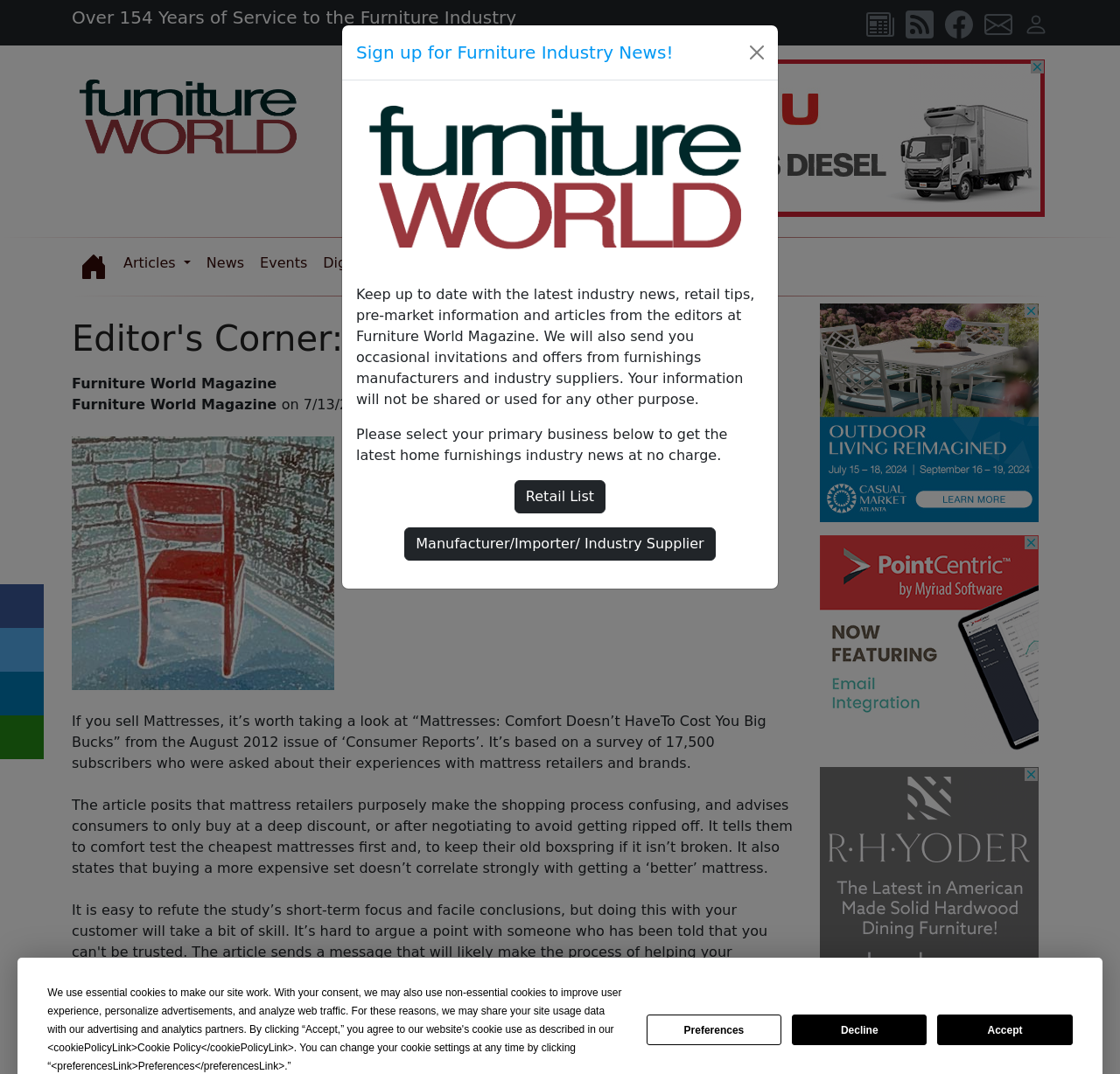Provide the bounding box coordinates of the HTML element this sentence describes: "Events". The bounding box coordinates consist of four float numbers between 0 and 1, i.e., [left, top, right, bottom].

[0.225, 0.228, 0.281, 0.262]